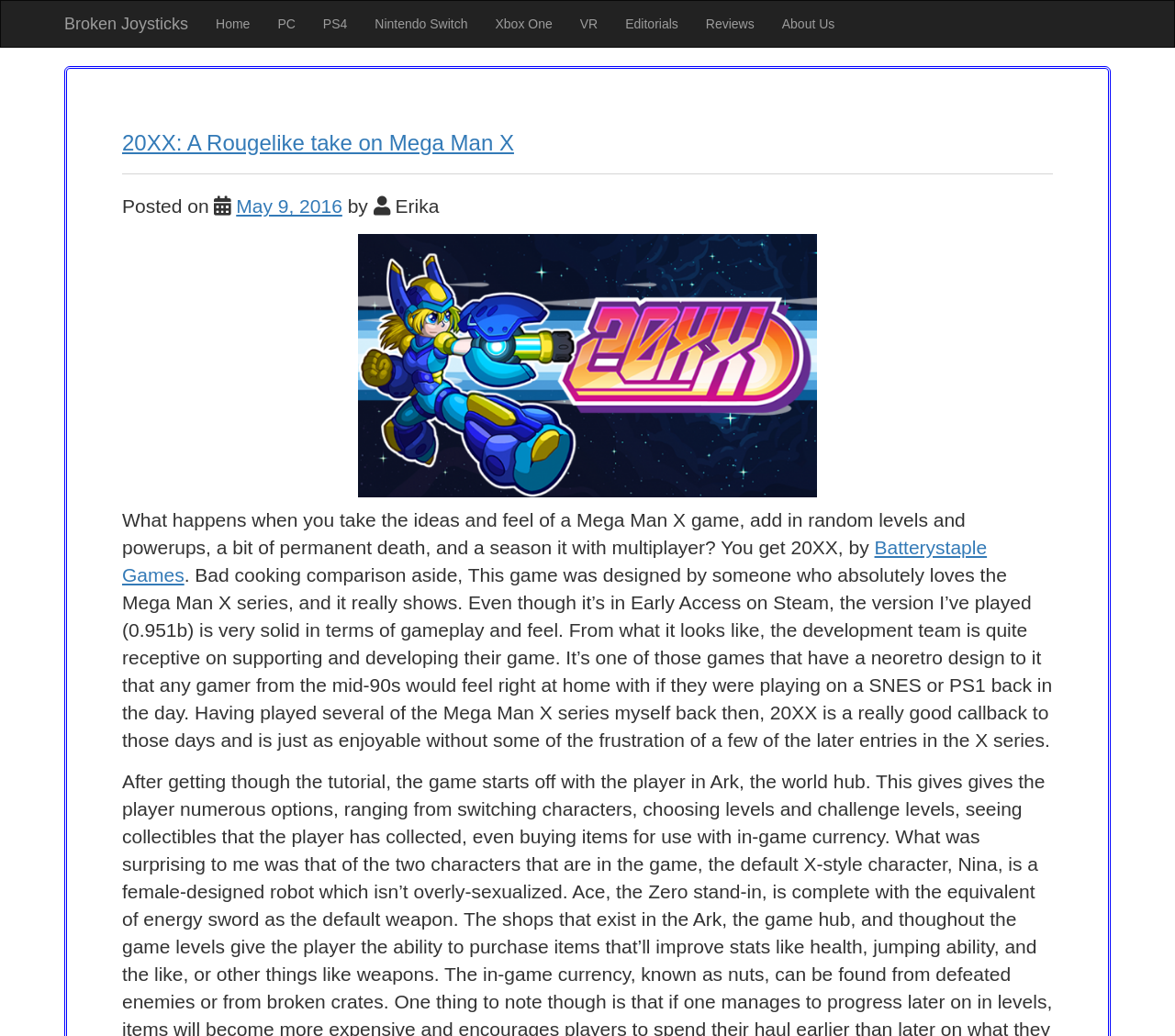Based on the image, please respond to the question with as much detail as possible:
On which platforms is the game 20XX available?

The platforms on which the game 20XX is available can be found in the links at the top of the webpage. These links are 'PC', 'PS4', 'Nintendo Switch', and 'Xbox One', and they are located next to the 'Home' link.